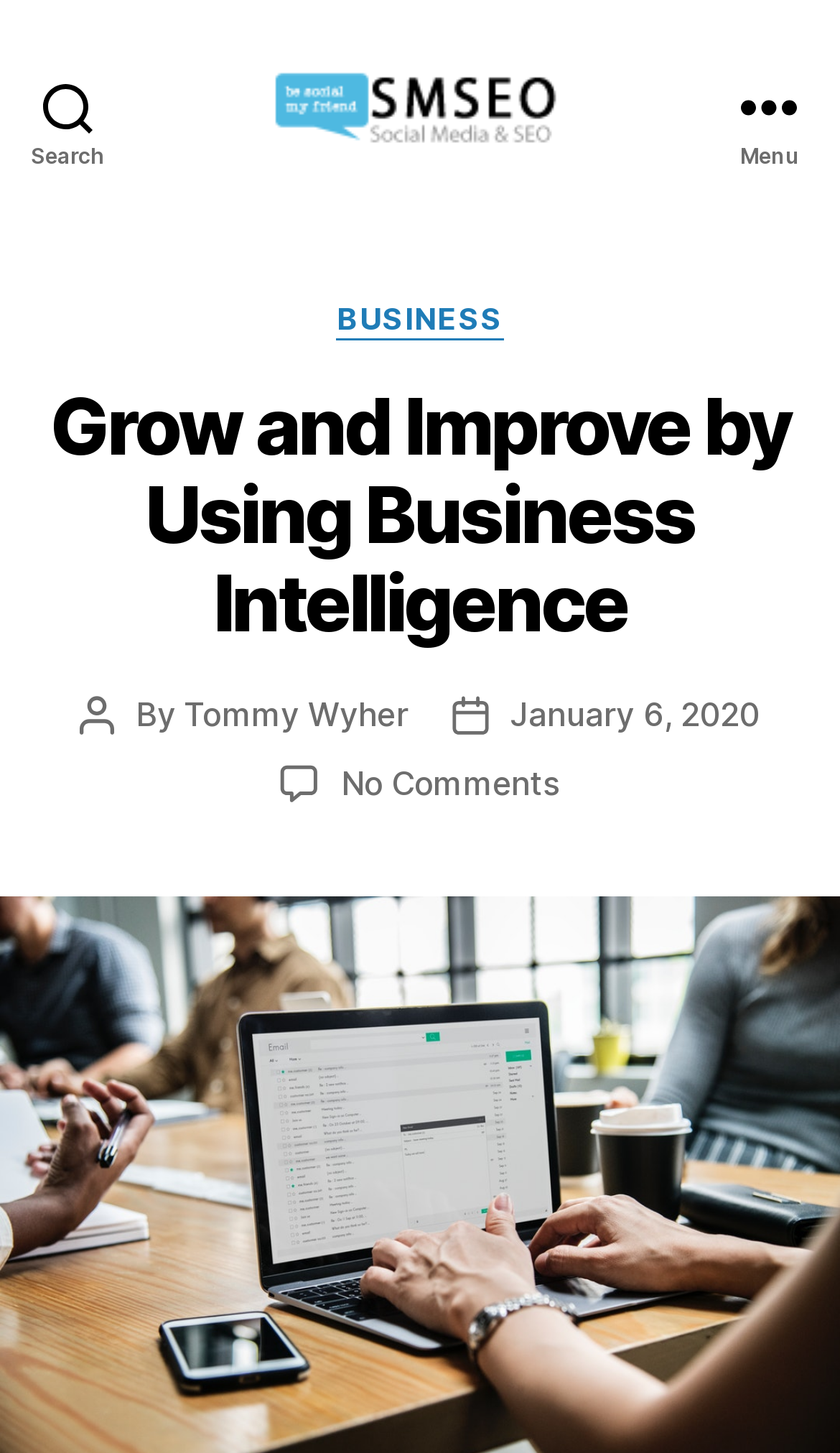What is the category of the article?
Please respond to the question with a detailed and well-explained answer.

I found the category by examining the link element 'BUSINESS' with bounding box coordinates [0.401, 0.206, 0.599, 0.234]. This element is located under the 'Categories' static text, indicating that it is a category.